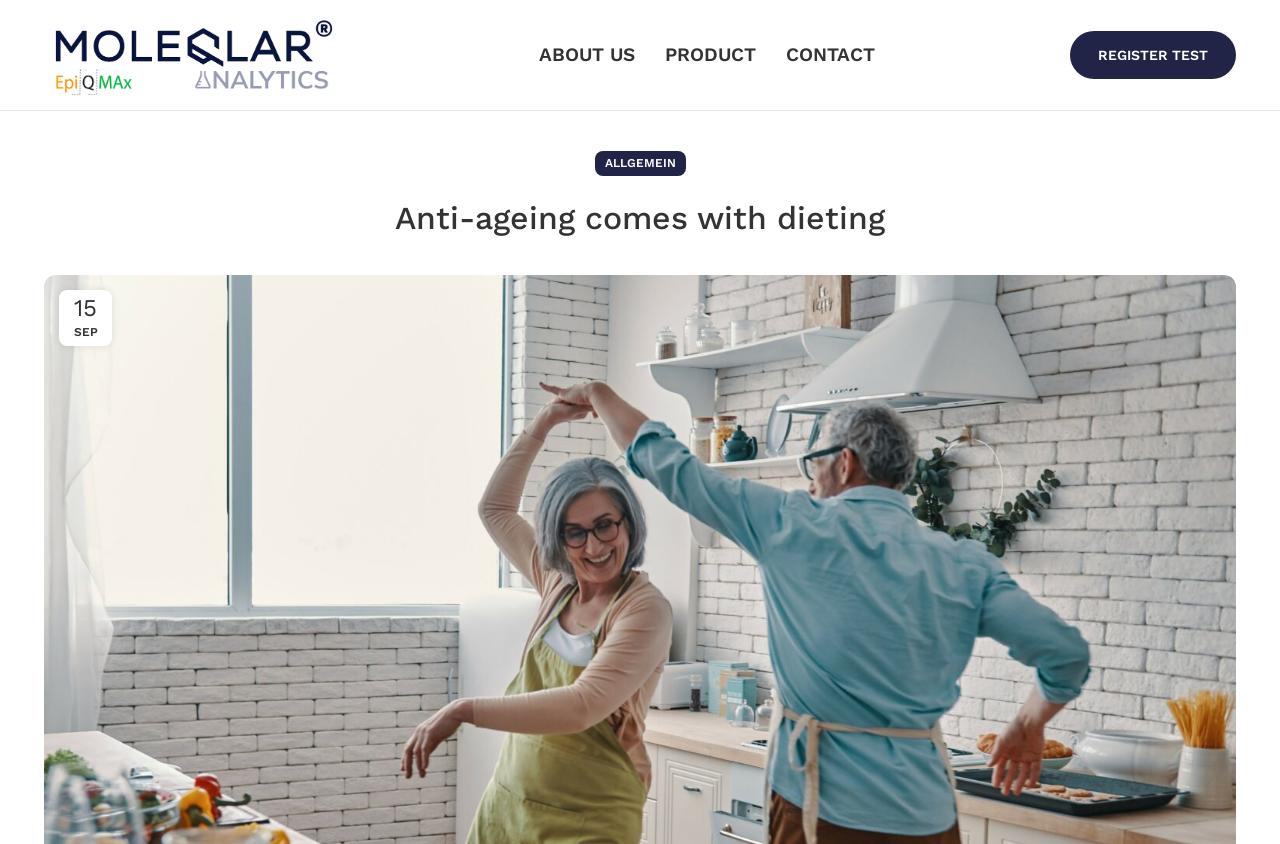Please provide a detailed answer to the question below by examining the image:
What is the purpose of the 'REGISTER TEST' link?

The link is labeled 'REGISTER TEST', which suggests that its purpose is to allow users to register for a test, possibly related to the anti-ageing and dieting topic of the webpage.